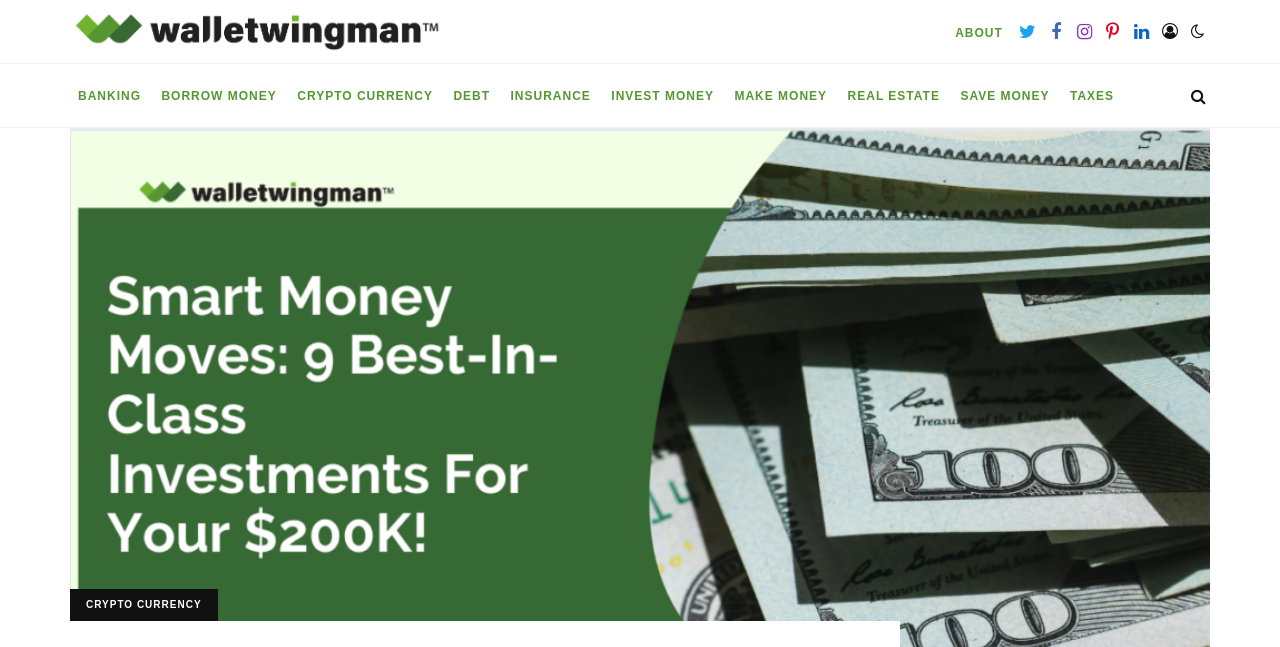Present a detailed account of what is displayed on the webpage.

This webpage is focused on providing information and resources for making smart financial decisions, particularly for investments of $200,000. At the top left, there is a logo "Wallet Wingman" accompanied by an image. On the top right, there are social media links to Twitter, Facebook, Instagram, Pinterest, LinkedIn, and an unknown platform represented by a icon.

Below the logo, there is a horizontal menu with various financial categories, including Banking, Borrow Money, Crypto Currency, Debt, Insurance, Invest Money, Make Money, Real Estate, Save Money, and Taxes. These links are evenly spaced and take up the majority of the top section of the page.

Further down, there is a repeated link to Crypto Currency, which is positioned near the bottom of the page. The main content of the webpage, "Smart Money Moves: 9 Best-In-Class Investments For Your $200K!", is likely to be a detailed article or guide on investment strategies for long-term growth, as hinted by the meta description.